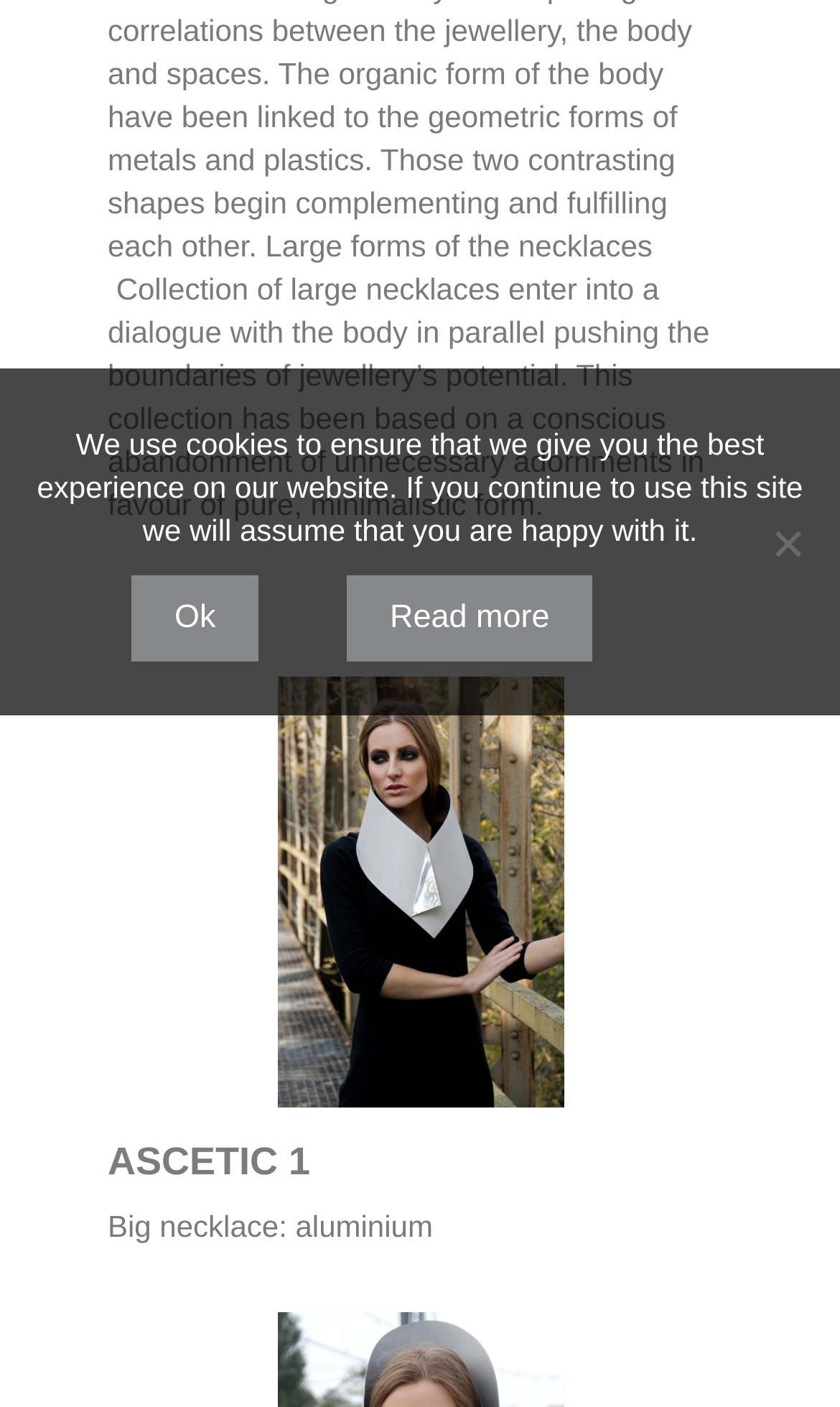Identify the bounding box coordinates for the UI element described as: "input value="Email *" aria-describedby="email-notes" name="email"".

None